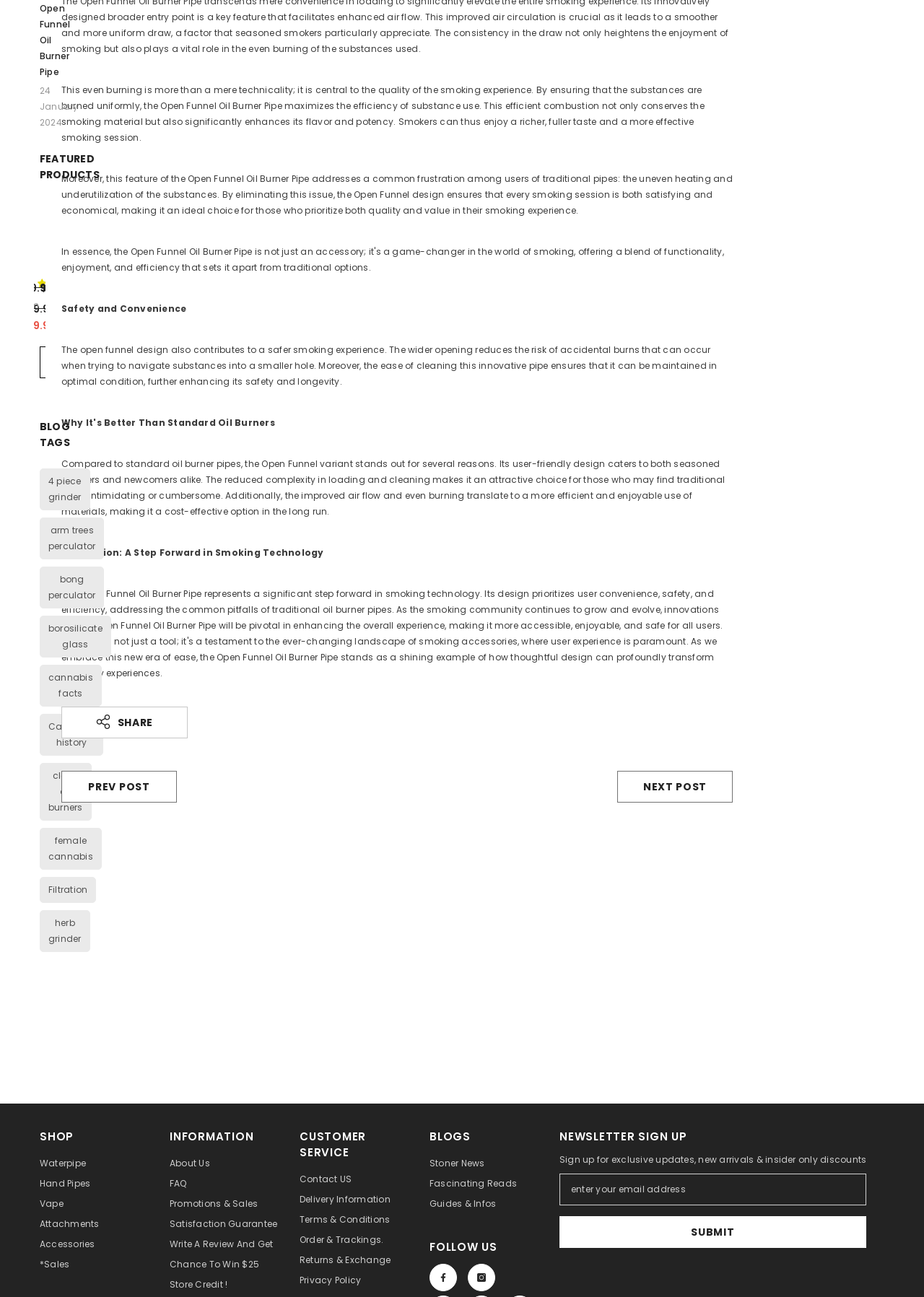Please find and report the bounding box coordinates of the element to click in order to perform the following action: "Click the 'ADD TO CART' button". The coordinates should be expressed as four float numbers between 0 and 1, in the format [left, top, right, bottom].

[0.043, 0.119, 0.207, 0.143]